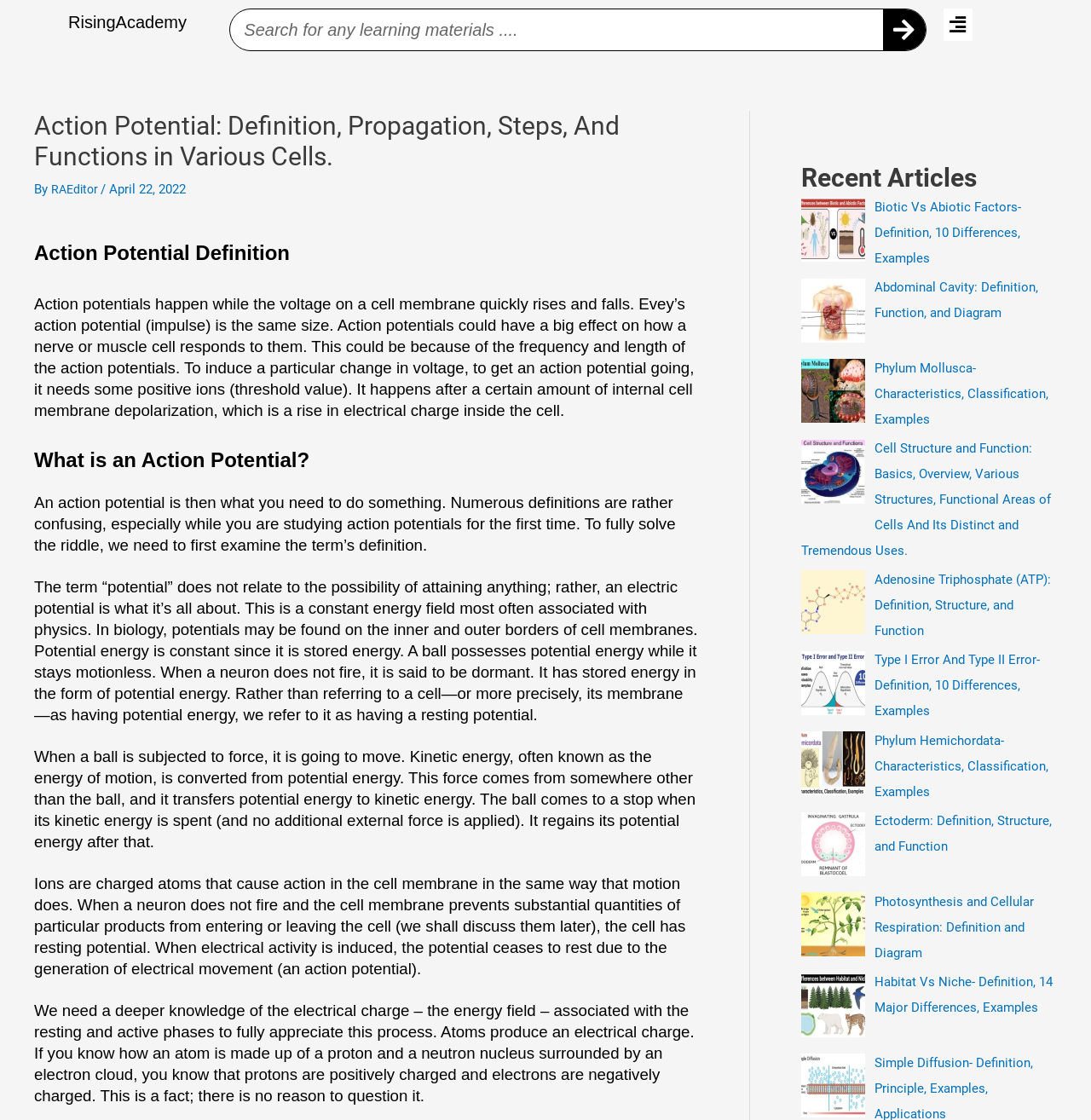Please provide a comprehensive response to the question based on the details in the image: What is the term that refers to the energy field associated with the resting and active phases of a neuron?

The term that refers to the energy field associated with the resting and active phases of a neuron is electrical potential, which is mentioned in the article as the energy field that is stored in the form of potential energy when a neuron is dormant.